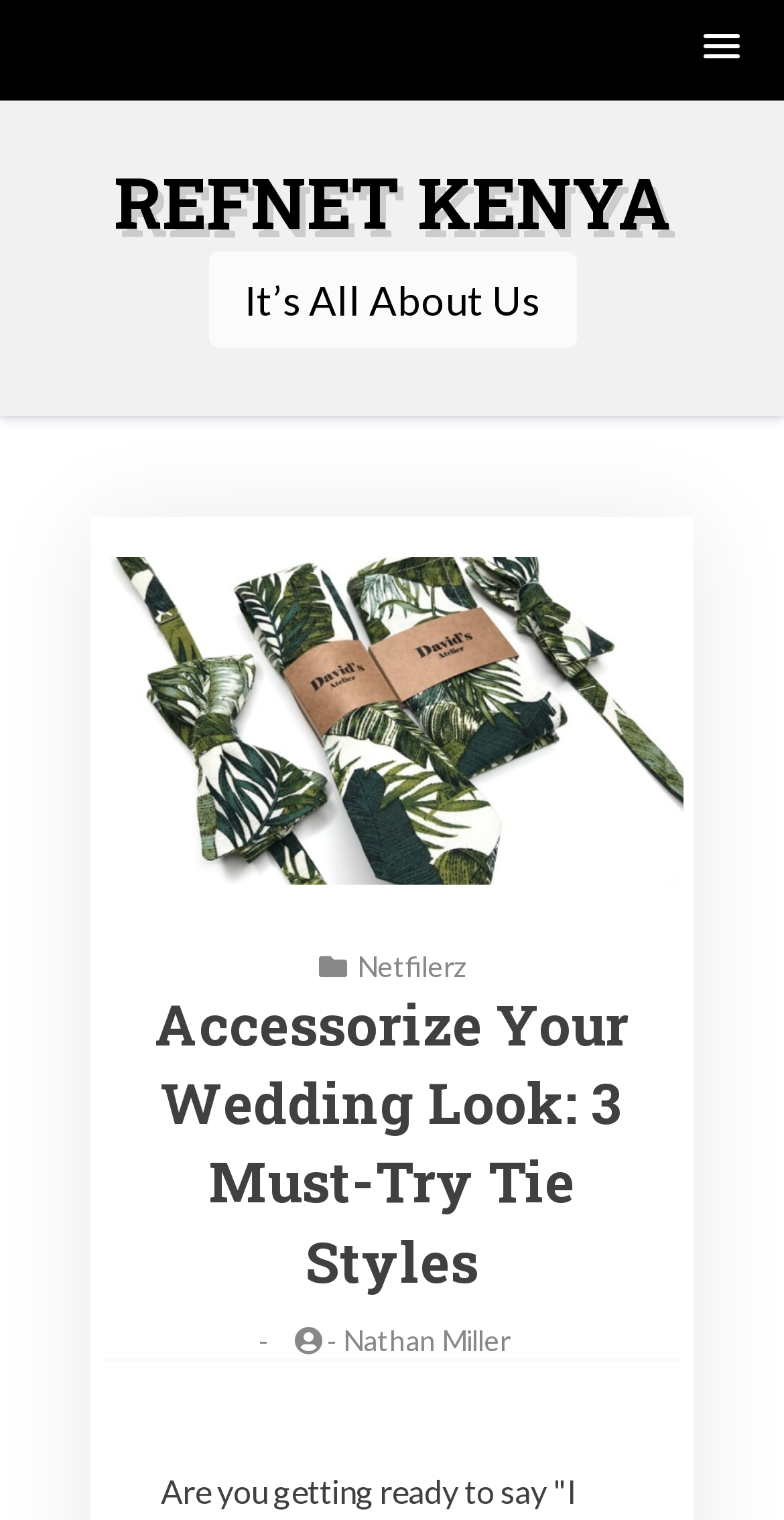Construct a comprehensive caption that outlines the webpage's structure and content.

The webpage appears to be an article about wedding planning, specifically focusing on accessorizing for the big day. At the top of the page, there is a heading that reads "REFNET KENYA" in a prominent position, spanning almost the entire width of the page. Below this heading, there is a link to "REFNET KENYA" that takes up about two-thirds of the page's width.

To the right of the "REFNET KENYA" link, there is a button with a popup menu. Further down the page, there is a section with the title "It’s All About Us" in a smaller font size. Below this title, there is a large image that takes up about three-quarters of the page's width, likely showcasing a wedding-related theme.

Underneath the image, there is a header section that contains a link to "Netfilerz" and a heading that reads "Accessorize Your Wedding Look: 3 Must-Try Tie Styles". This heading is positioned near the top of the section, with a link to the author "Nathan Miller" placed below it, accompanied by a hyphen. The overall layout suggests that the article is the main focus of the page, with the image and header section drawing attention to the content.